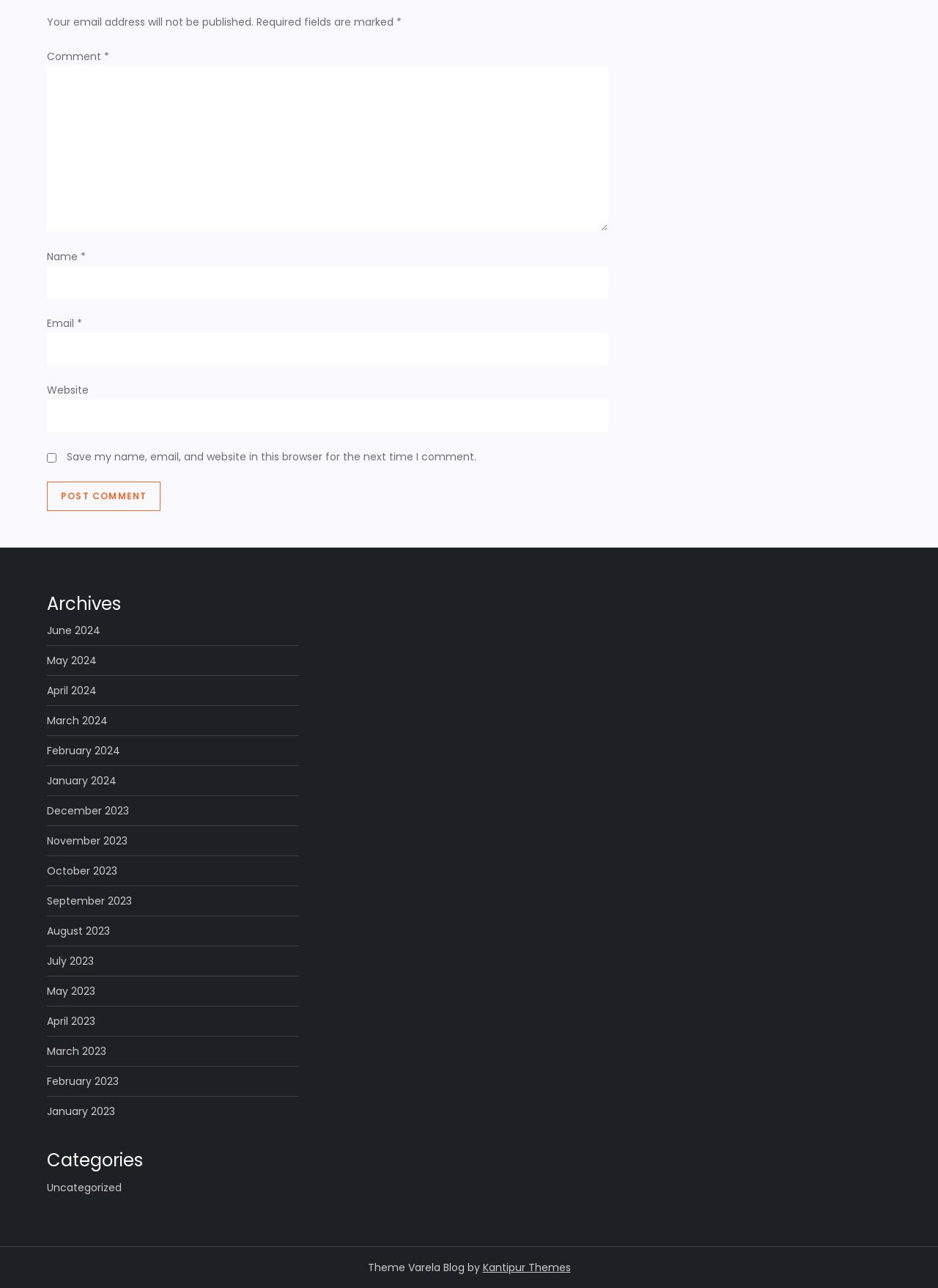Identify the bounding box coordinates necessary to click and complete the given instruction: "Enter a comment".

[0.05, 0.051, 0.649, 0.18]